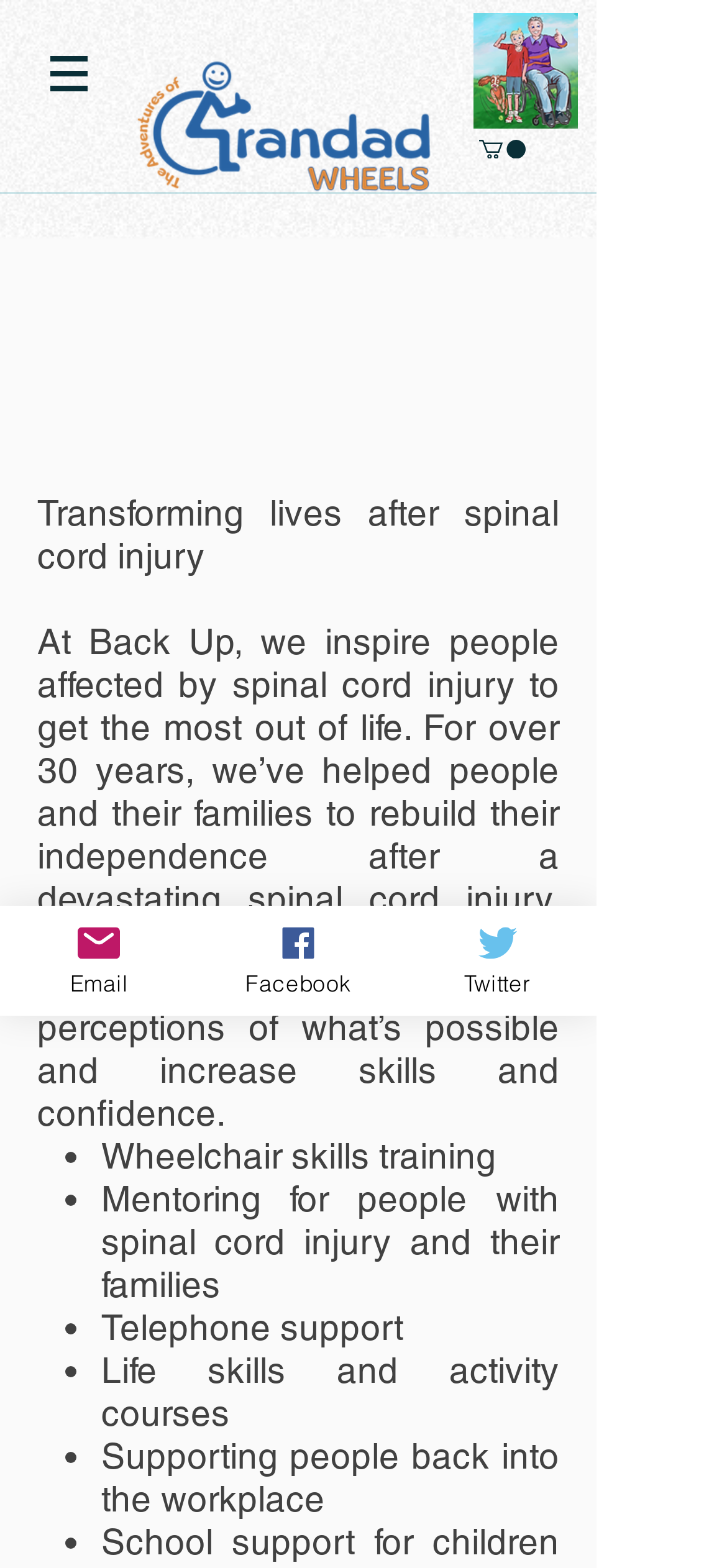How many social media links are there?
Give a detailed explanation using the information visible in the image.

There are three social media links, which are 'Email', 'Facebook', and 'Twitter', each with an accompanying image.